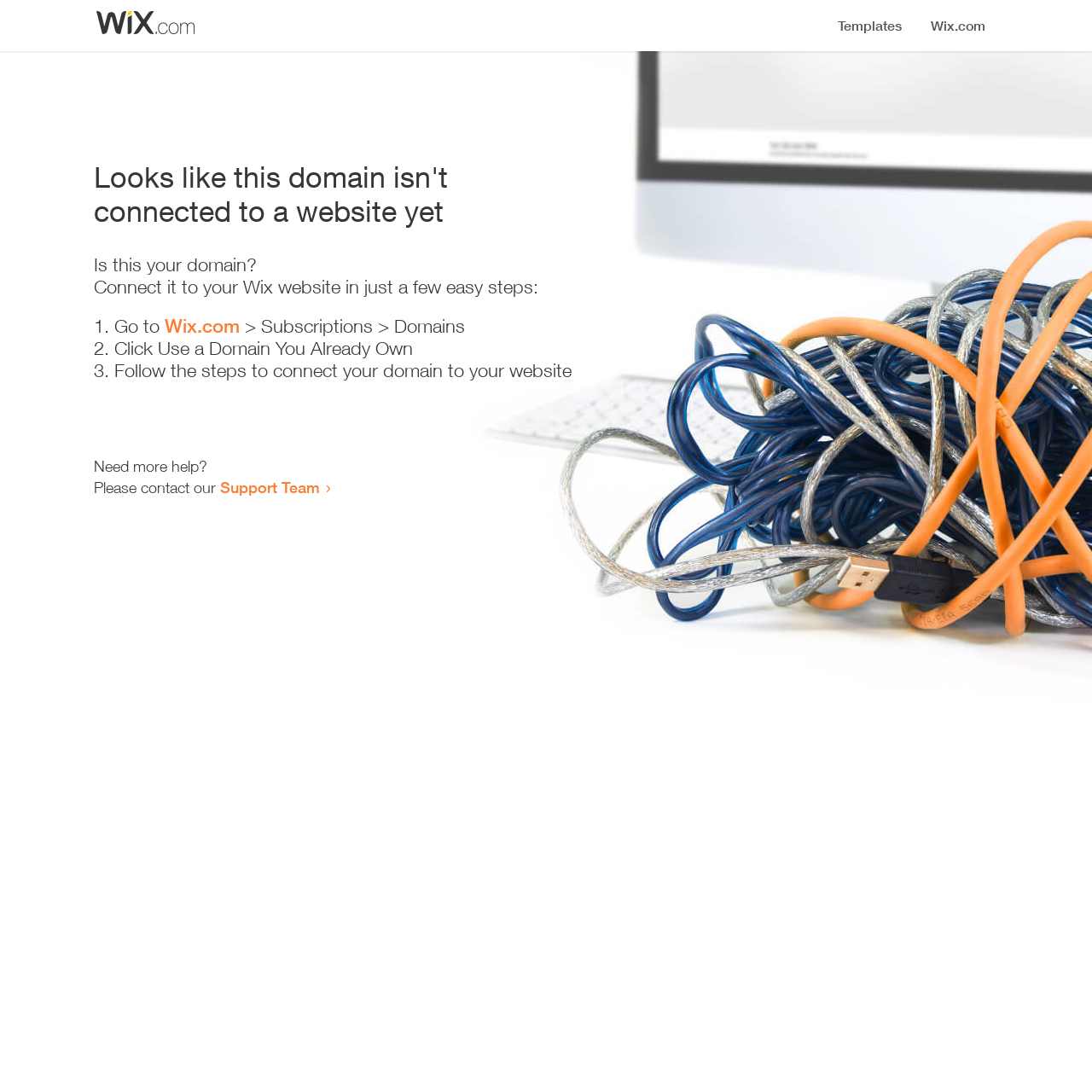Identify the coordinates of the bounding box for the element described below: "Support Team". Return the coordinates as four float numbers between 0 and 1: [left, top, right, bottom].

[0.202, 0.438, 0.293, 0.455]